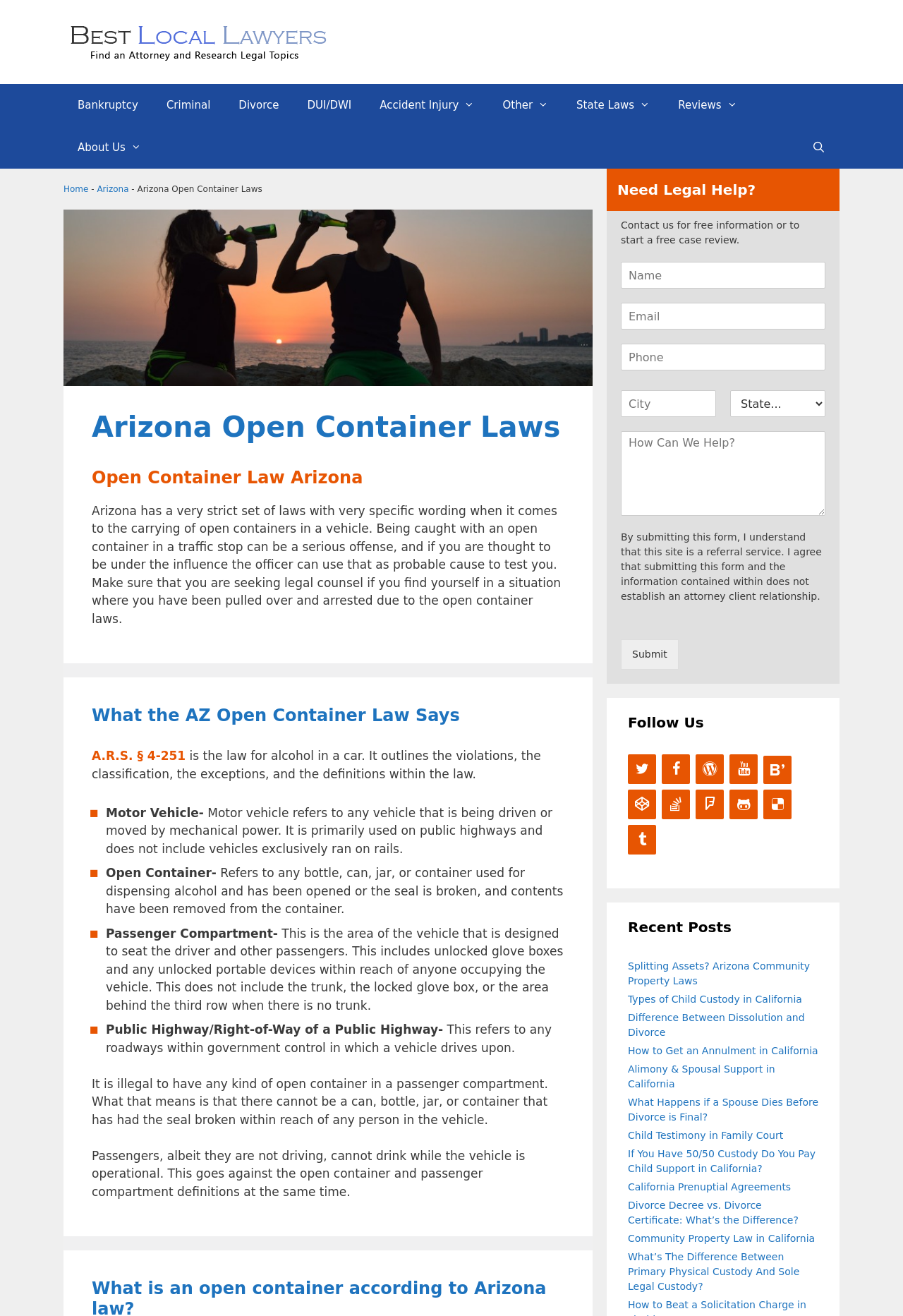Determine the bounding box coordinates for the UI element with the following description: "parent_node: Email * name="wpforms[fields][1]" placeholder="Email"". The coordinates should be four float numbers between 0 and 1, represented as [left, top, right, bottom].

[0.688, 0.23, 0.914, 0.25]